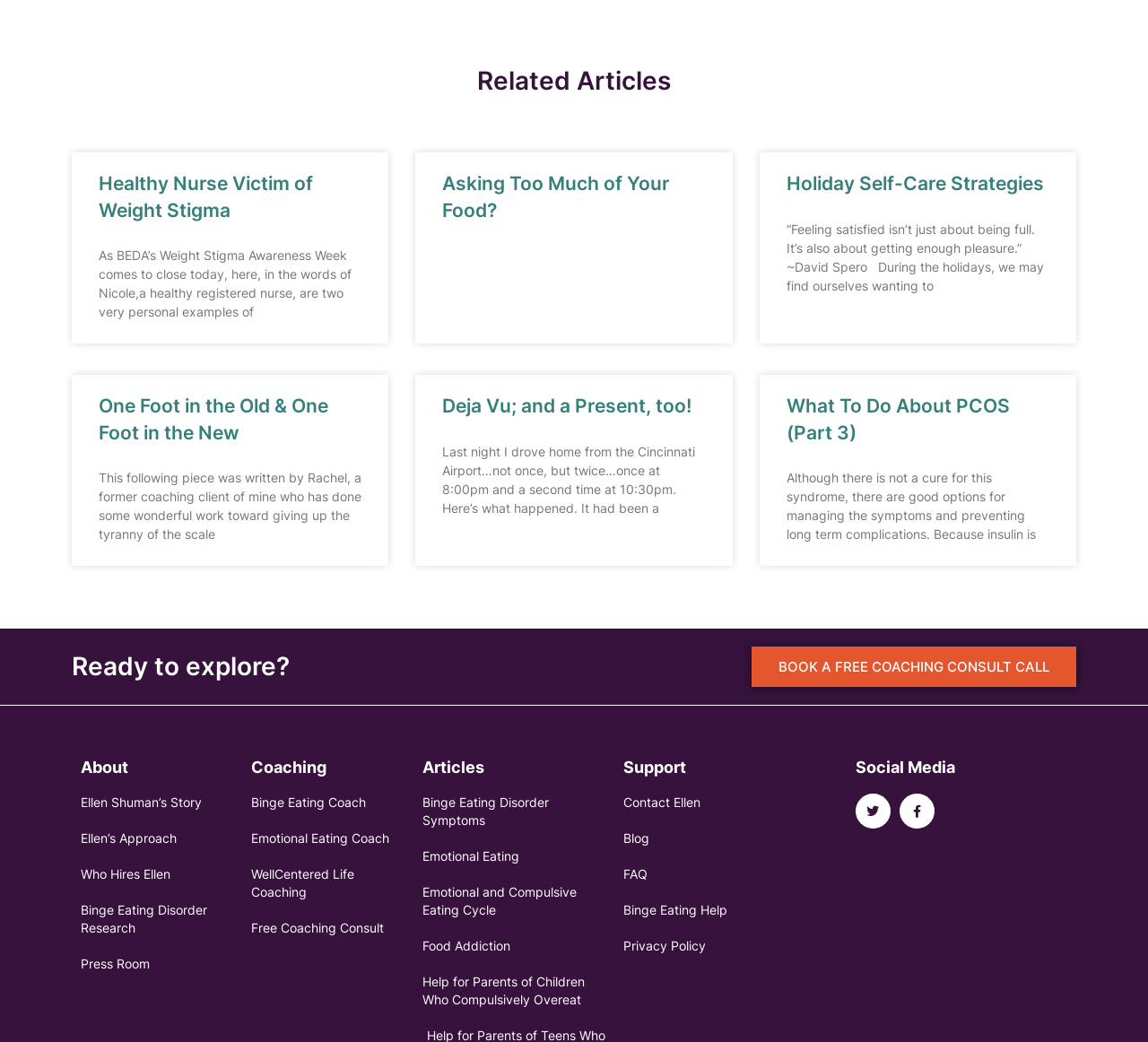Indicate the bounding box coordinates of the element that needs to be clicked to satisfy the following instruction: "Visit the Enlarge Excel Evolve page". The coordinates should be four float numbers between 0 and 1, i.e., [left, top, right, bottom].

None